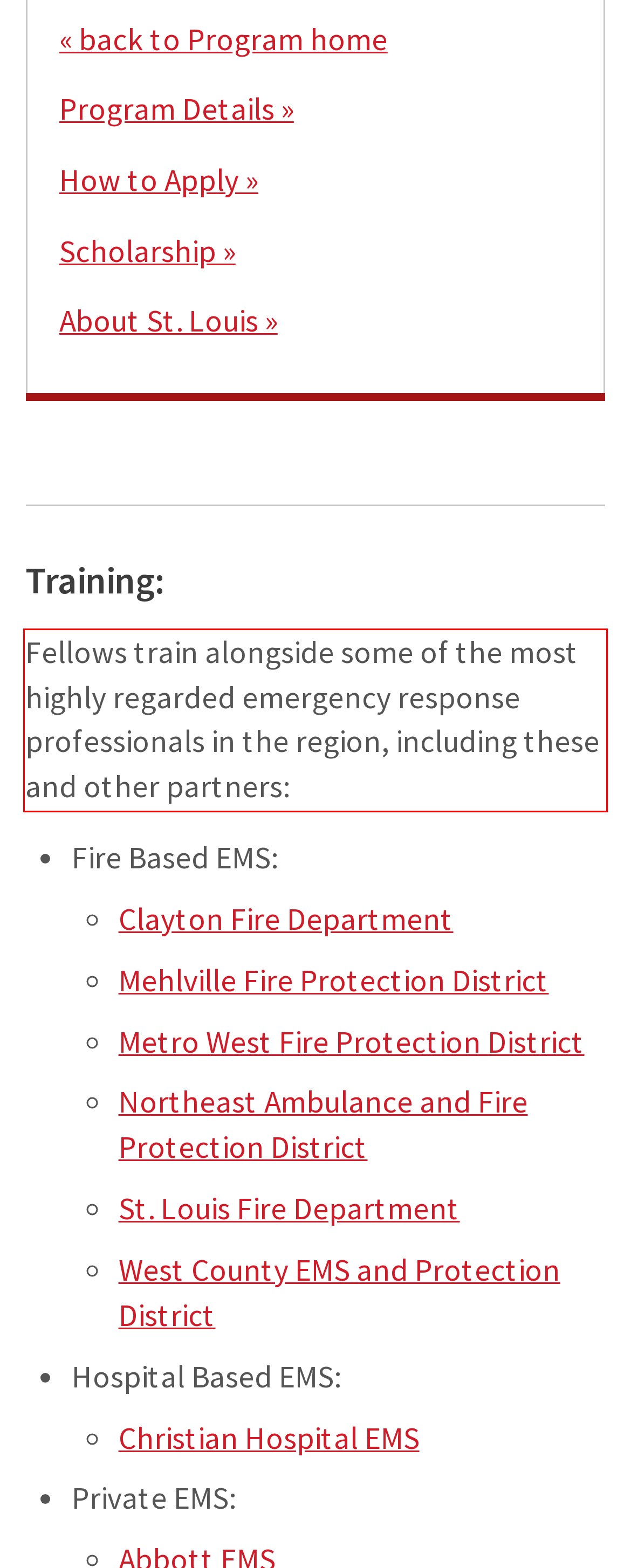Identify the red bounding box in the webpage screenshot and perform OCR to generate the text content enclosed.

Fellows train alongside some of the most highly regarded emergency response professionals in the region, including these and other partners: